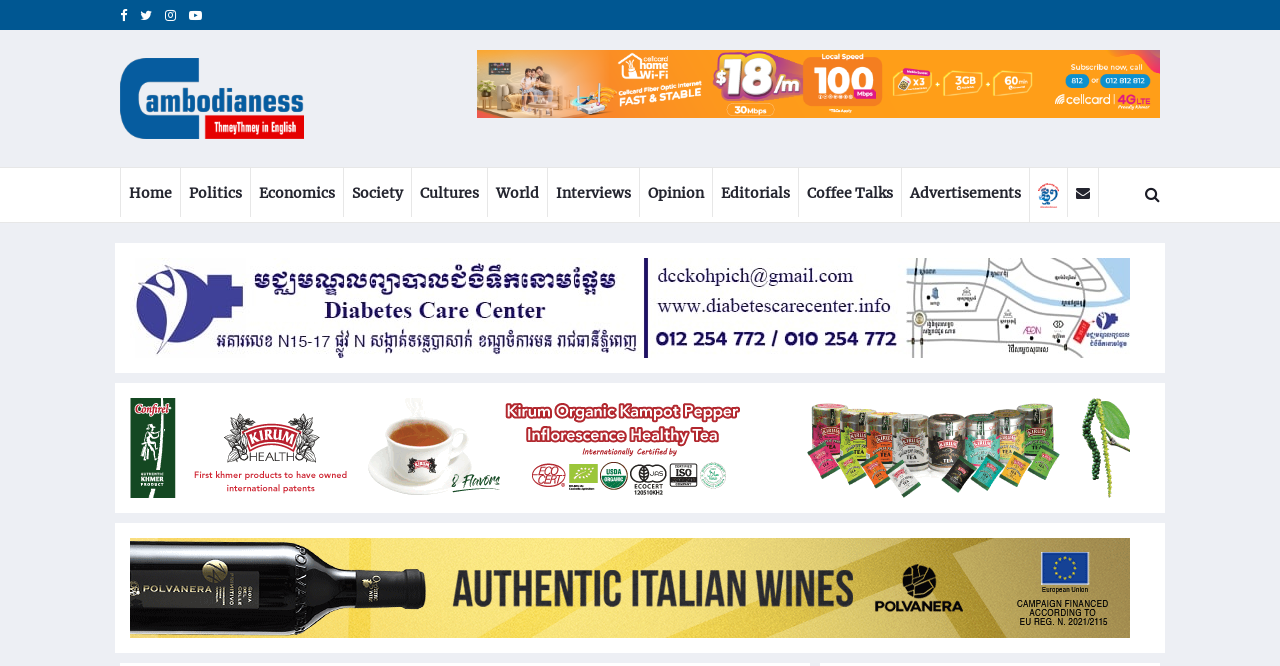Please identify the bounding box coordinates of the element that needs to be clicked to execute the following command: "Go to the World section". Provide the bounding box using four float numbers between 0 and 1, formatted as [left, top, right, bottom].

[0.381, 0.252, 0.427, 0.327]